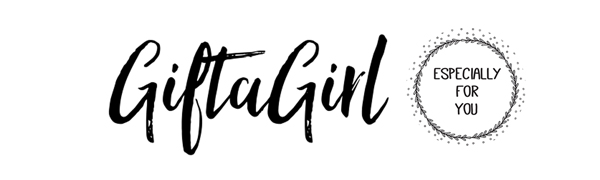Describe the image with as much detail as possible.

The image showcases the "Gift a Girl" logo, featuring a stylish and modern handwritten font for the brand name, "Gift a Girl." This prominent inscription is designed to evoke a sense of personalization and warmth, reflecting the essence of gifting. Accompanying the brand name is a circular emblem that reads "Especially For You," framed with a delicate dotted border. This element reinforces the thoughtful nature of the products offered by the brand, which focus on unique and heartfelt gifts. The overall design combines elegance and charm, making it visually appealing and memorable.